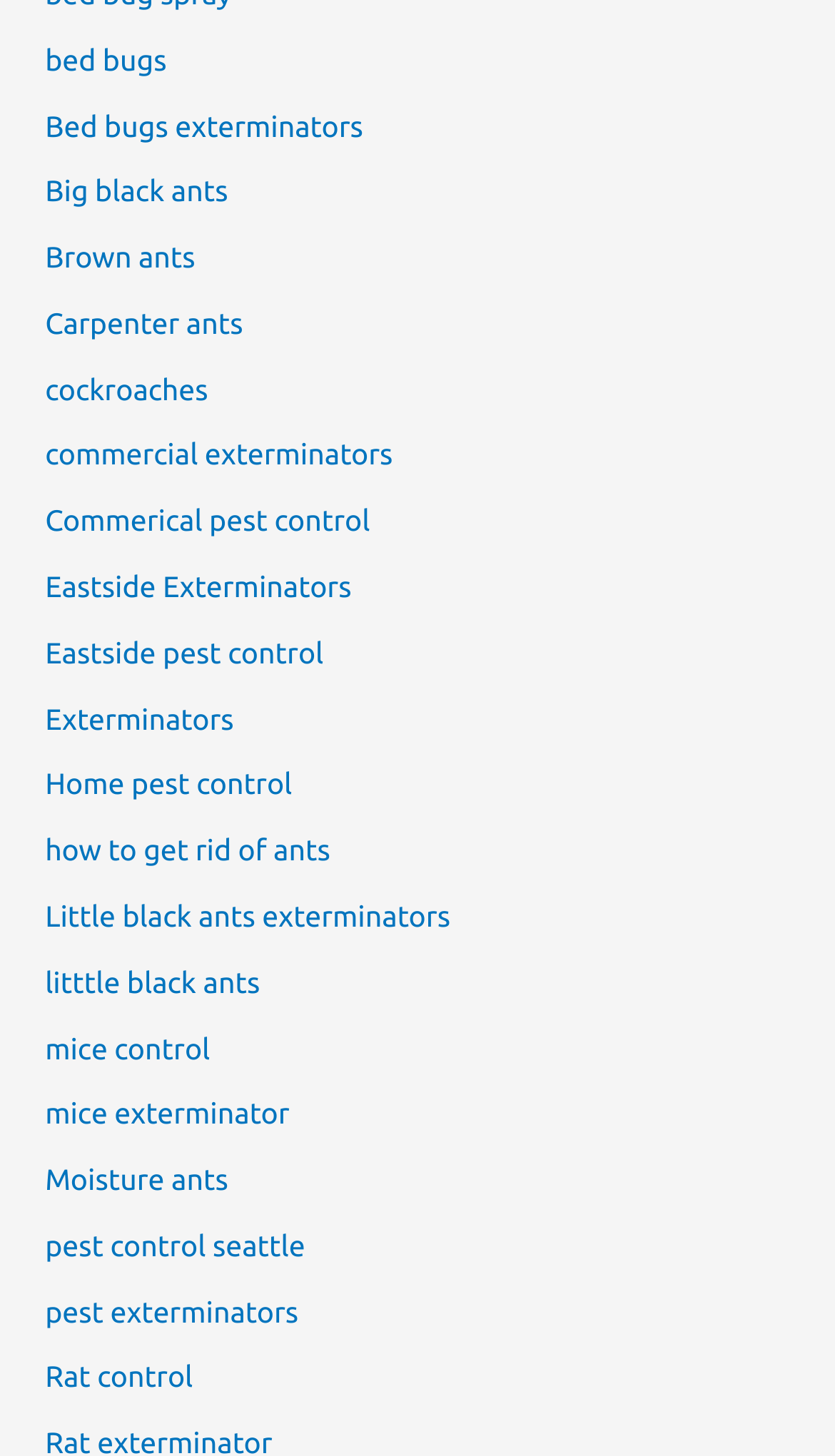Identify the bounding box coordinates of the region that needs to be clicked to carry out this instruction: "Learn about bed bugs". Provide these coordinates as four float numbers ranging from 0 to 1, i.e., [left, top, right, bottom].

[0.054, 0.029, 0.2, 0.053]